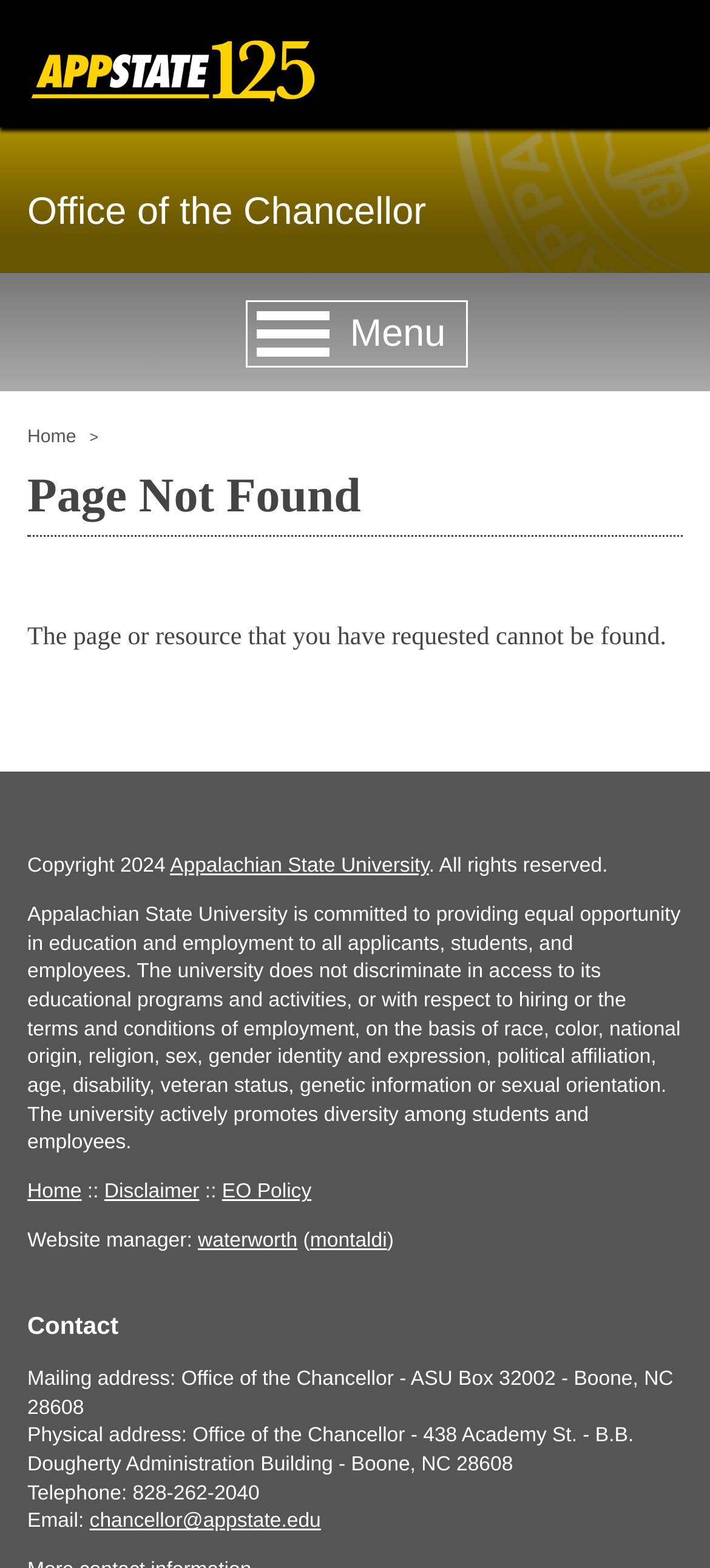Could you specify the bounding box coordinates for the clickable section to complete the following instruction: "Skip to main content"?

[0.0, 0.0, 0.298, 0.001]